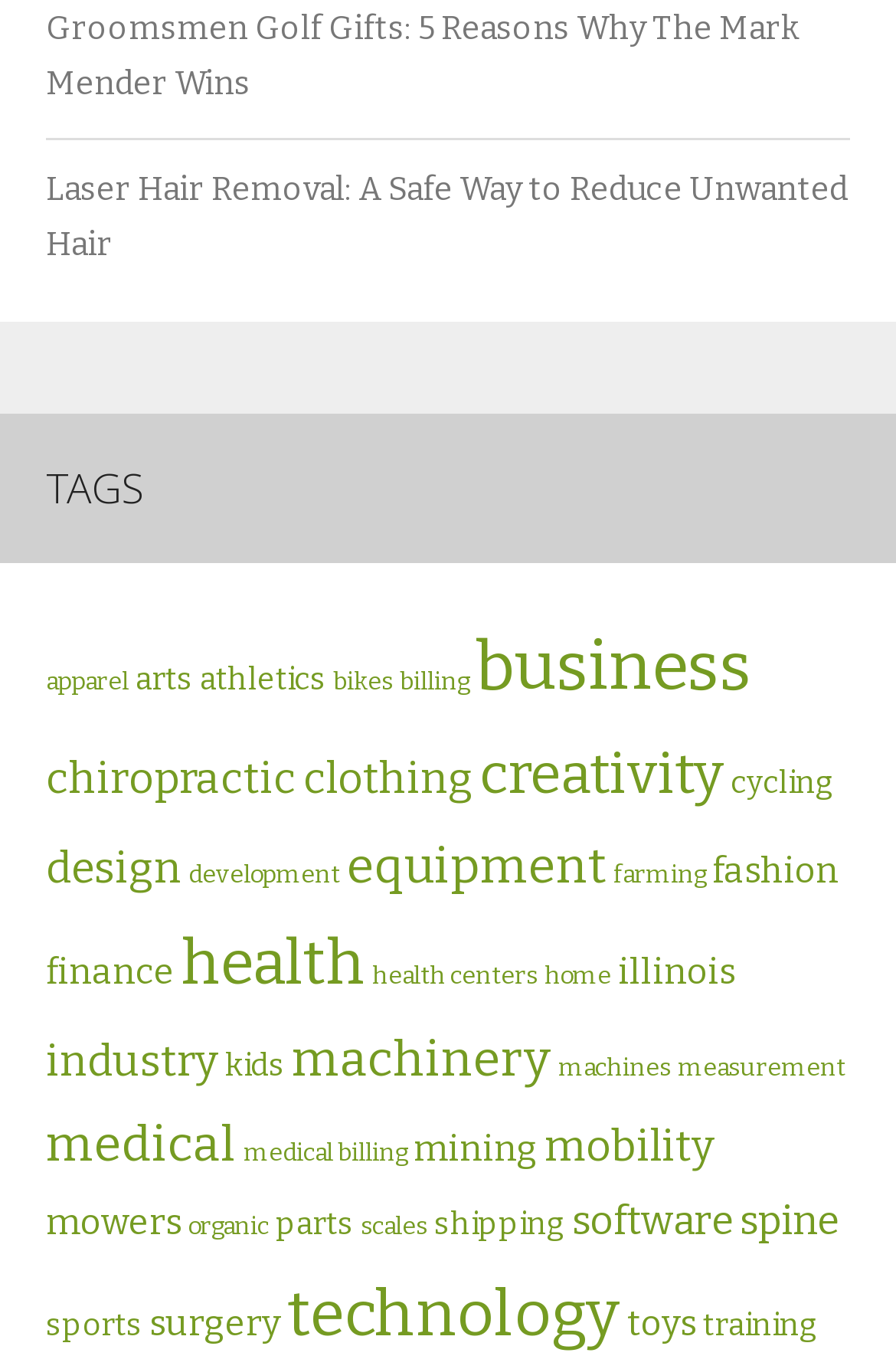Can you determine the bounding box coordinates of the area that needs to be clicked to fulfill the following instruction: "Read about 'health'"?

[0.203, 0.677, 0.408, 0.73]